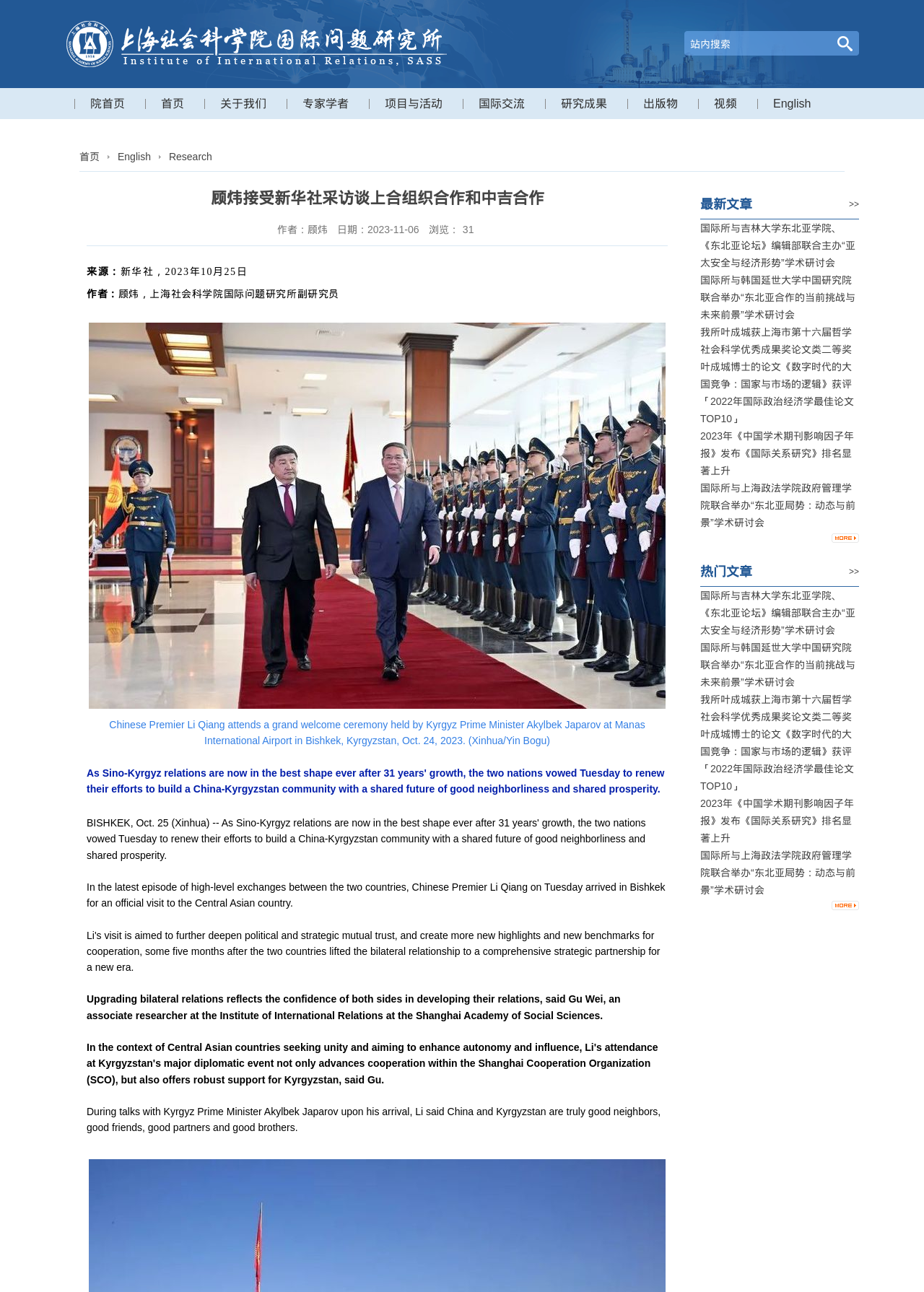What is the date of the article?
Based on the image, answer the question with a single word or brief phrase.

2023-11-06